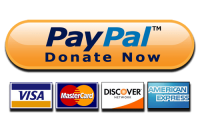Describe every important feature and element in the image comprehensively.

This image features a prominent "Donate Now" button, designed in a vibrant orange with white text, emphasizing the action of contributing to the cause. Below the main button, various payment option logos are displayed, including Visa, MasterCard, Discover, and American Express, indicating the acceptance of multiple forms of payment for donations. This call to action is part of an initiative by "Building Families for Tomorrow," which aims to empower Kenyan women departing from prison through education and life skills training. Such donations play a crucial role in supporting these women as they transition back into society and work towards reunification with their families. The button's visibility and inviting design align with the organization's mission to inspire community support for their impactful programs.